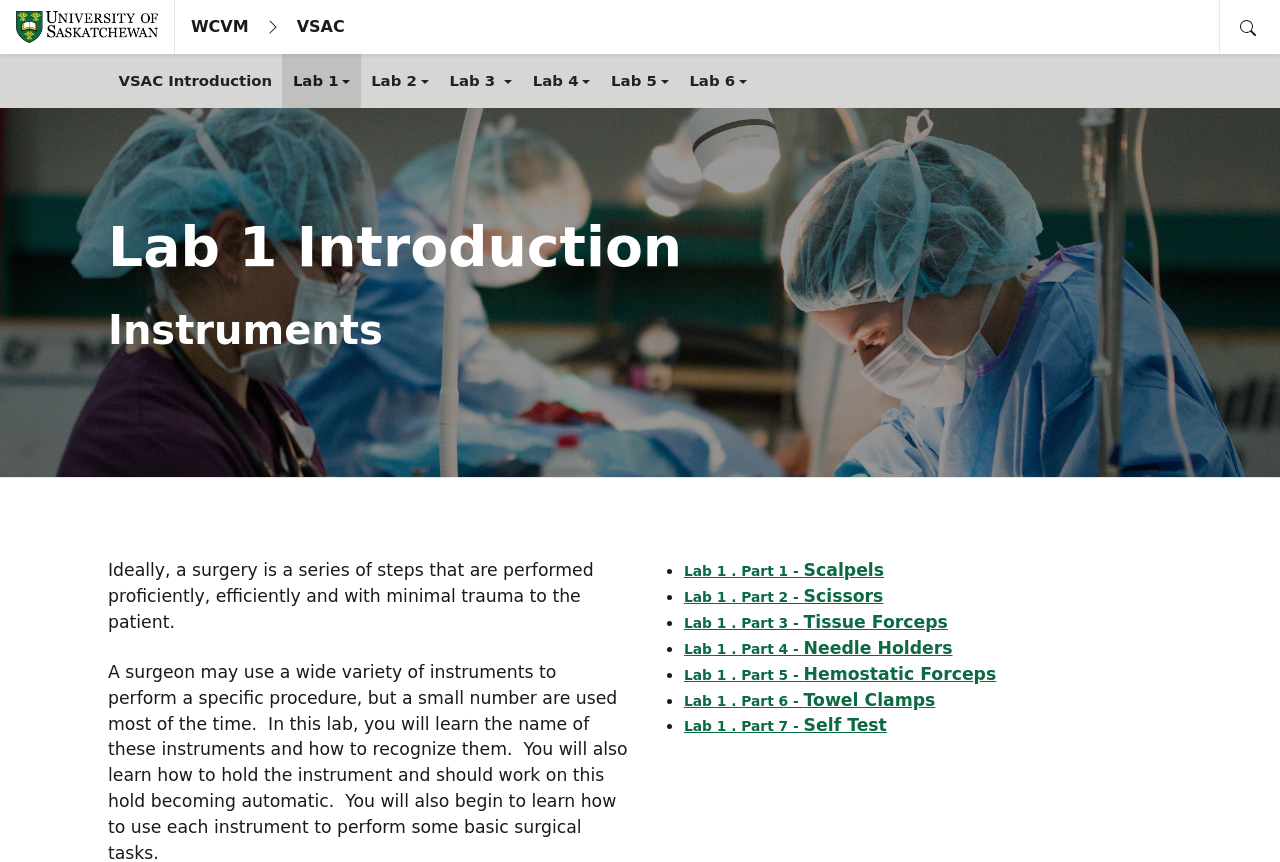Please locate the clickable area by providing the bounding box coordinates to follow this instruction: "Go to VSAC Introduction".

[0.084, 0.063, 0.221, 0.126]